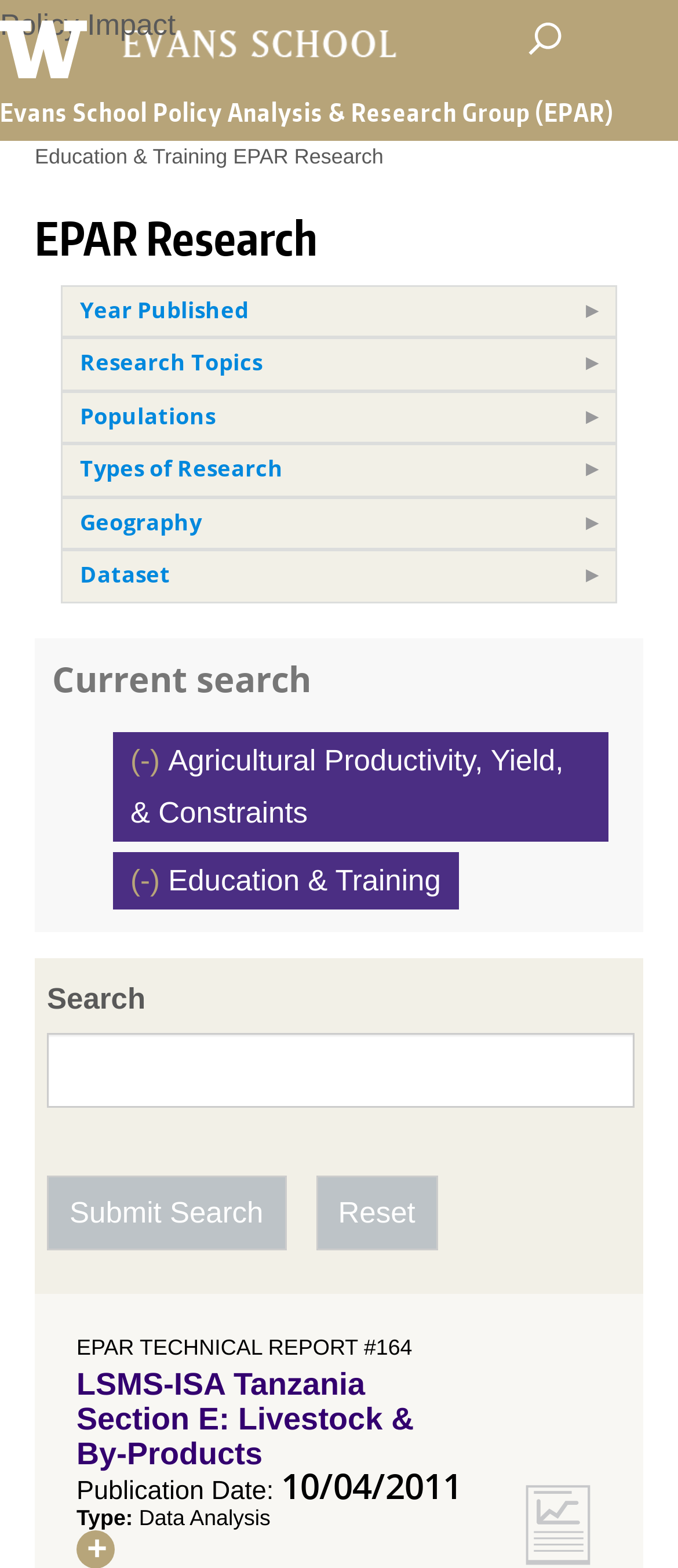Using the description: "Submit Search", identify the bounding box of the corresponding UI element in the screenshot.

[0.069, 0.75, 0.422, 0.798]